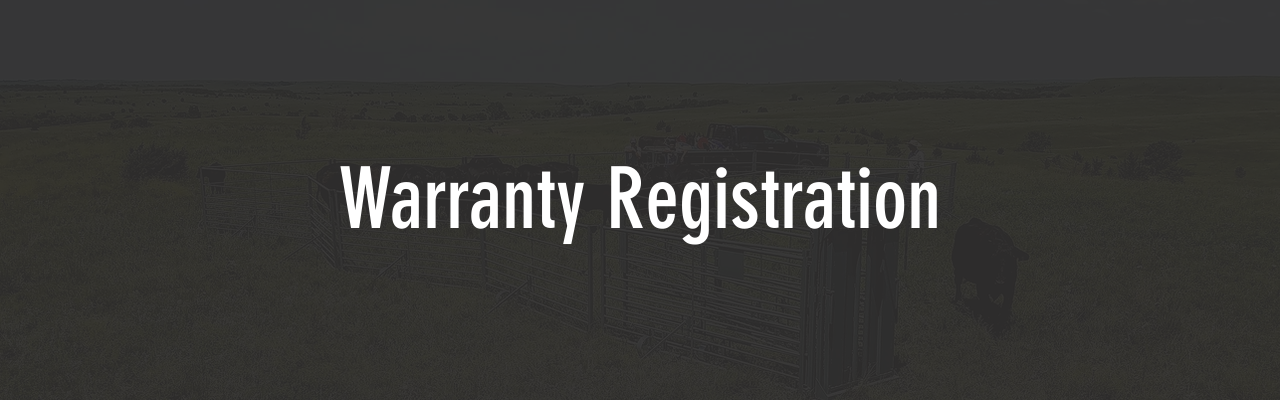By analyzing the image, answer the following question with a detailed response: What is the purpose of the warranty registration?

The warranty registration process is highlighted in the image to emphasize its importance in ensuring product reliability and customer satisfaction, which is a key aspect of Moly Manufacturing's offerings in the cattle handling industry.